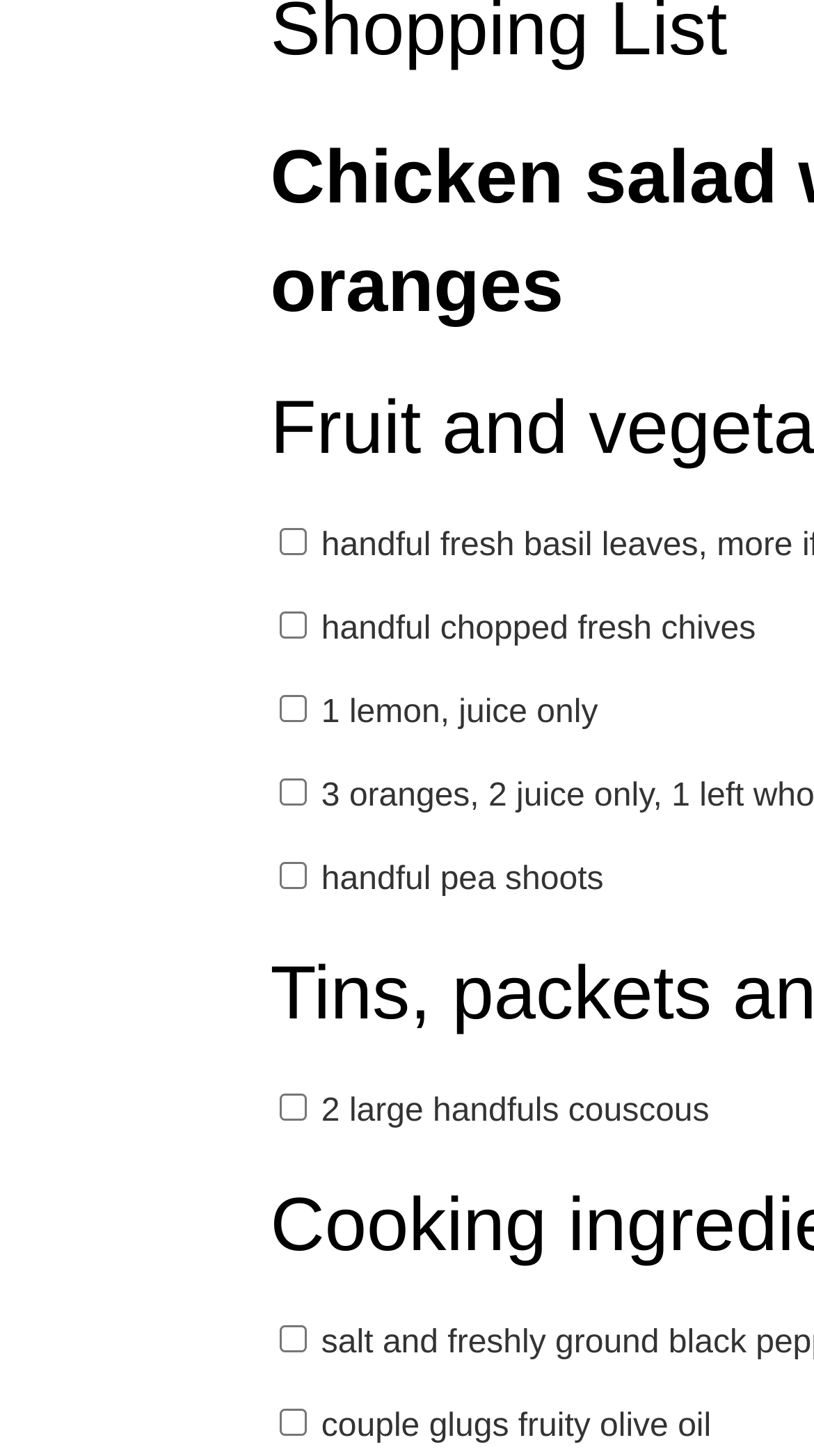Please determine the bounding box coordinates of the element's region to click for the following instruction: "Check 2 large handfuls couscous".

[0.342, 0.751, 0.376, 0.77]